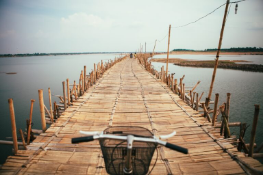Offer an in-depth description of the image shown.

The image showcases a picturesque view of the Koh Paen bamboo bridge, an iconic structure that stretches elegantly across a calm river. The perspective is taken from a bicycle, with the handlebars prominently featured in the foreground, guiding the viewer's gaze down the long, winding path of the bridge made entirely of bamboo. On either side of the bridge, wooden posts stand tall, hinting at the structure’s rustic charm and the natural beauty of the surrounding landscape. With the sky painted in soft blues and whites, this serene setting invites exploration and captures the essence of tranquil village life, perfect for a leisurely ride. The bridge not only serves as a practical crossing but also as a symbol of the unique cultural heritage found in the area, making it a must-visit destination for travelers seeking authentic experiences.